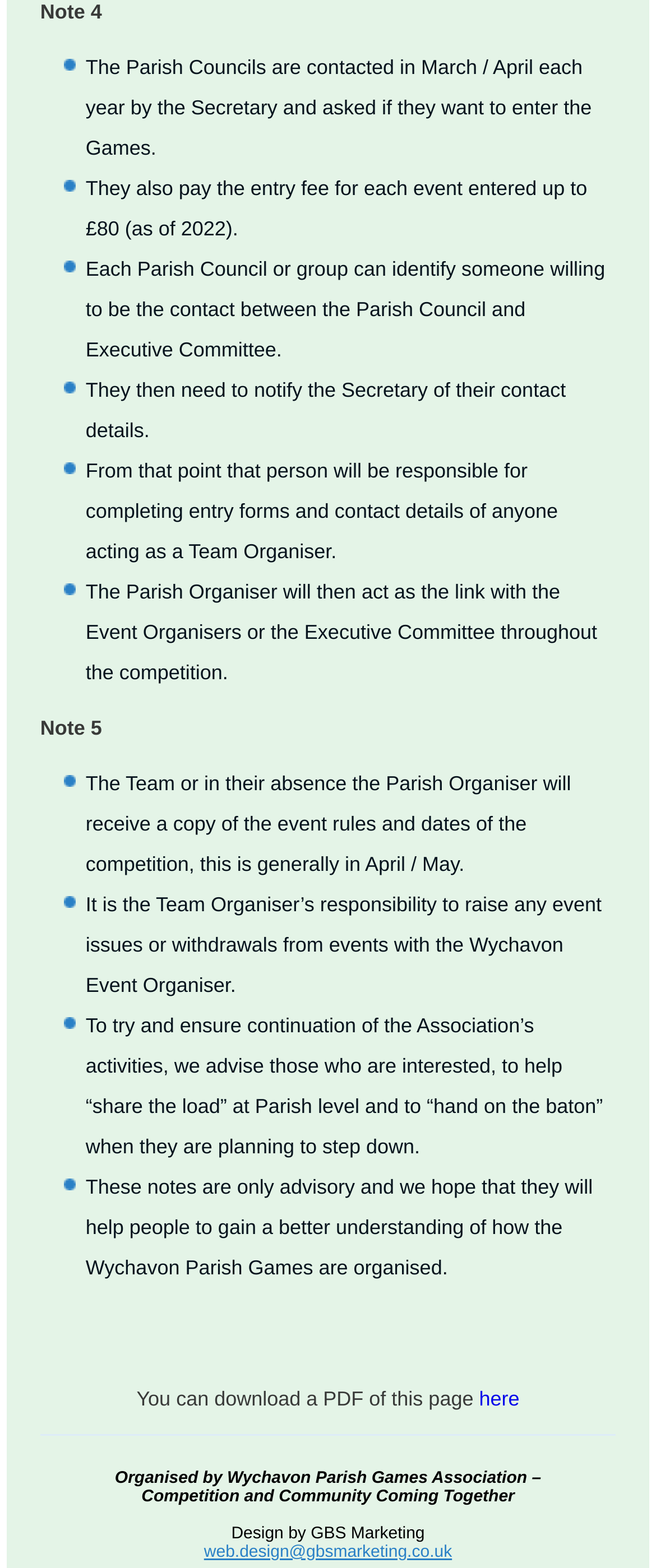Please reply with a single word or brief phrase to the question: 
Who designs the webpage?

GBS Marketing